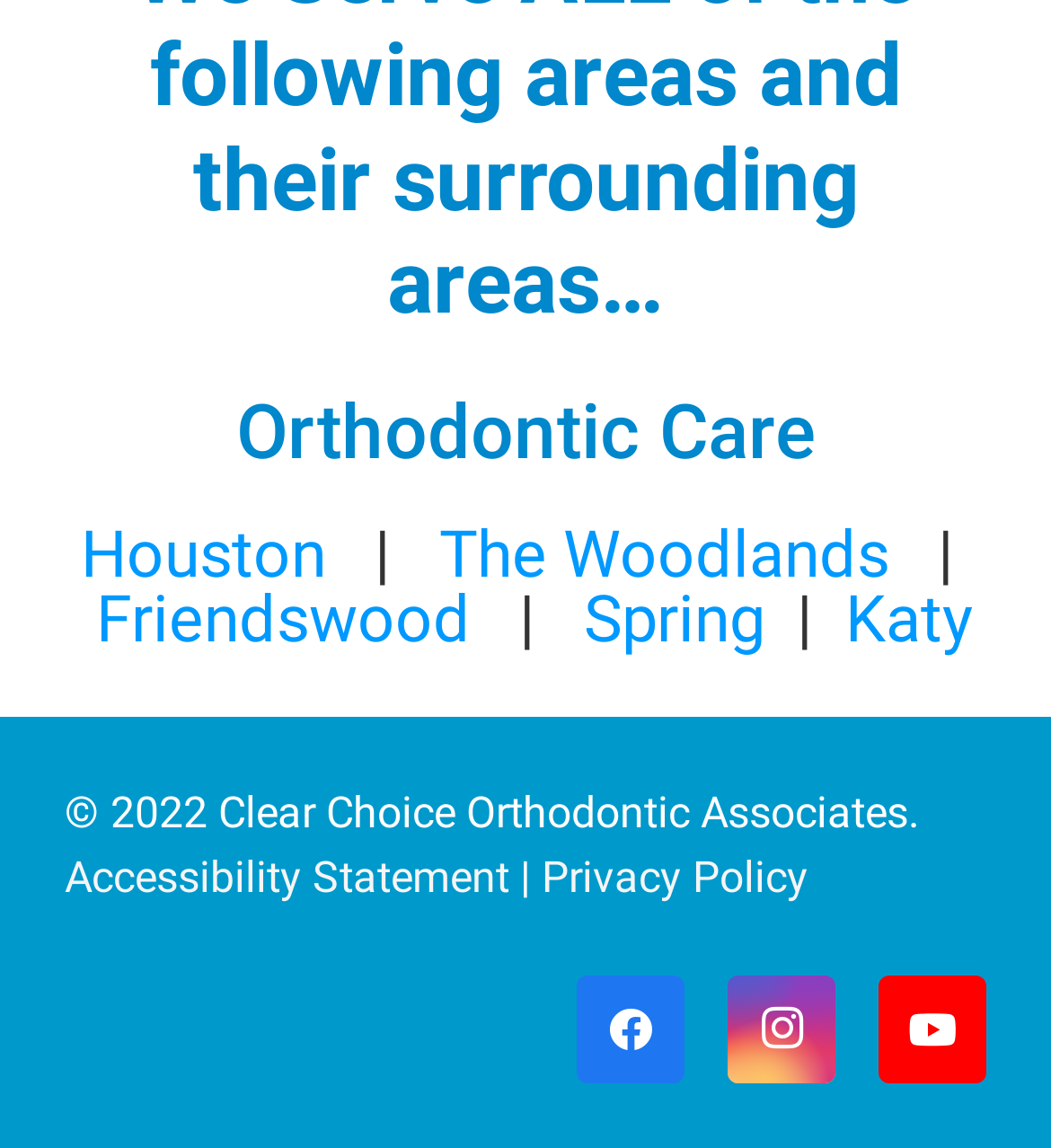Please answer the following question using a single word or phrase: 
What is the copyright year?

2022